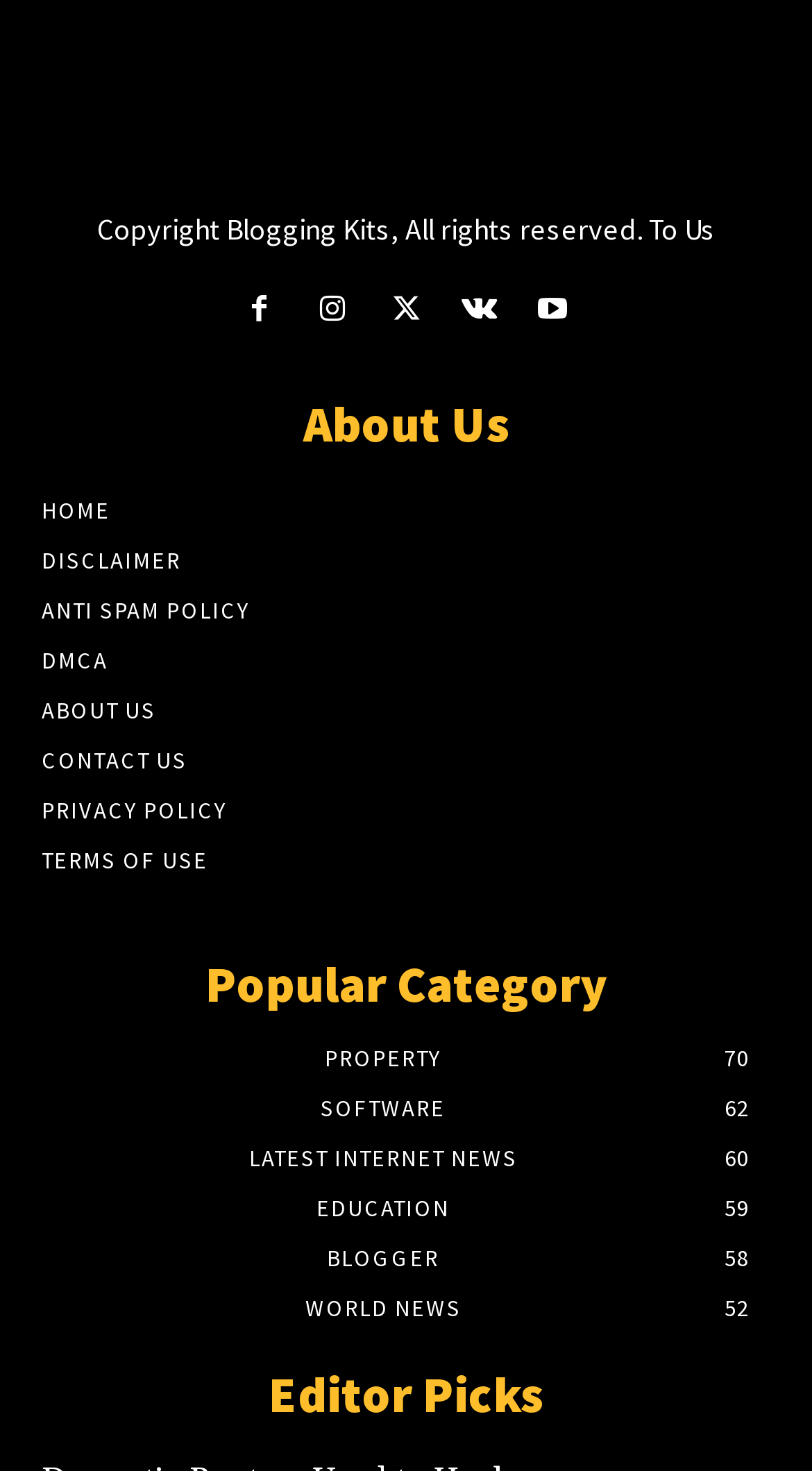Based on what you see in the screenshot, provide a thorough answer to this question: What are the social media links available?

There are five social media links available on the webpage, represented by the icons '', '', '', '', and ''.